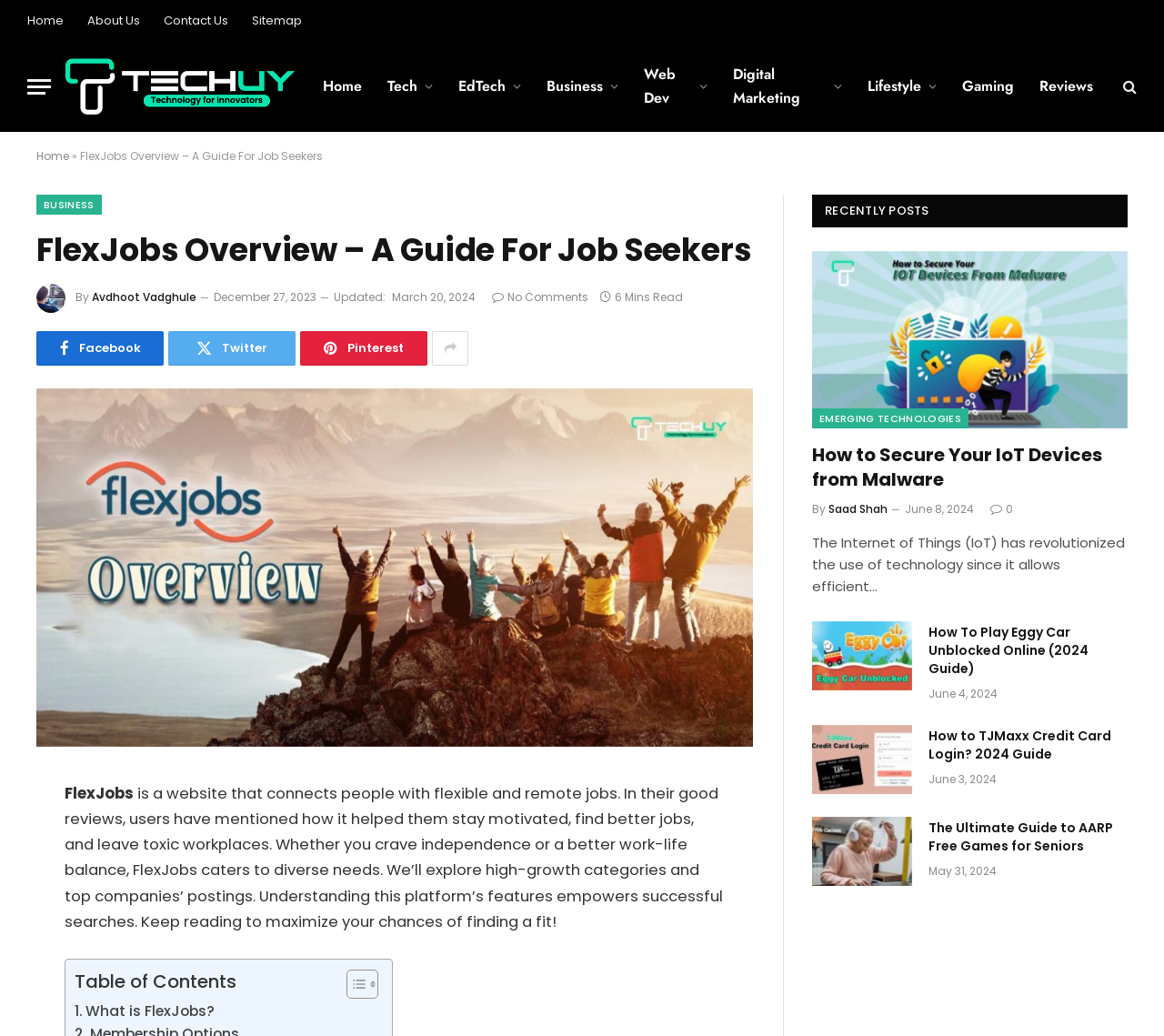Find the bounding box coordinates of the clickable region needed to perform the following instruction: "Click on the 'About Us' link". The coordinates should be provided as four float numbers between 0 and 1, i.e., [left, top, right, bottom].

[0.065, 0.0, 0.13, 0.04]